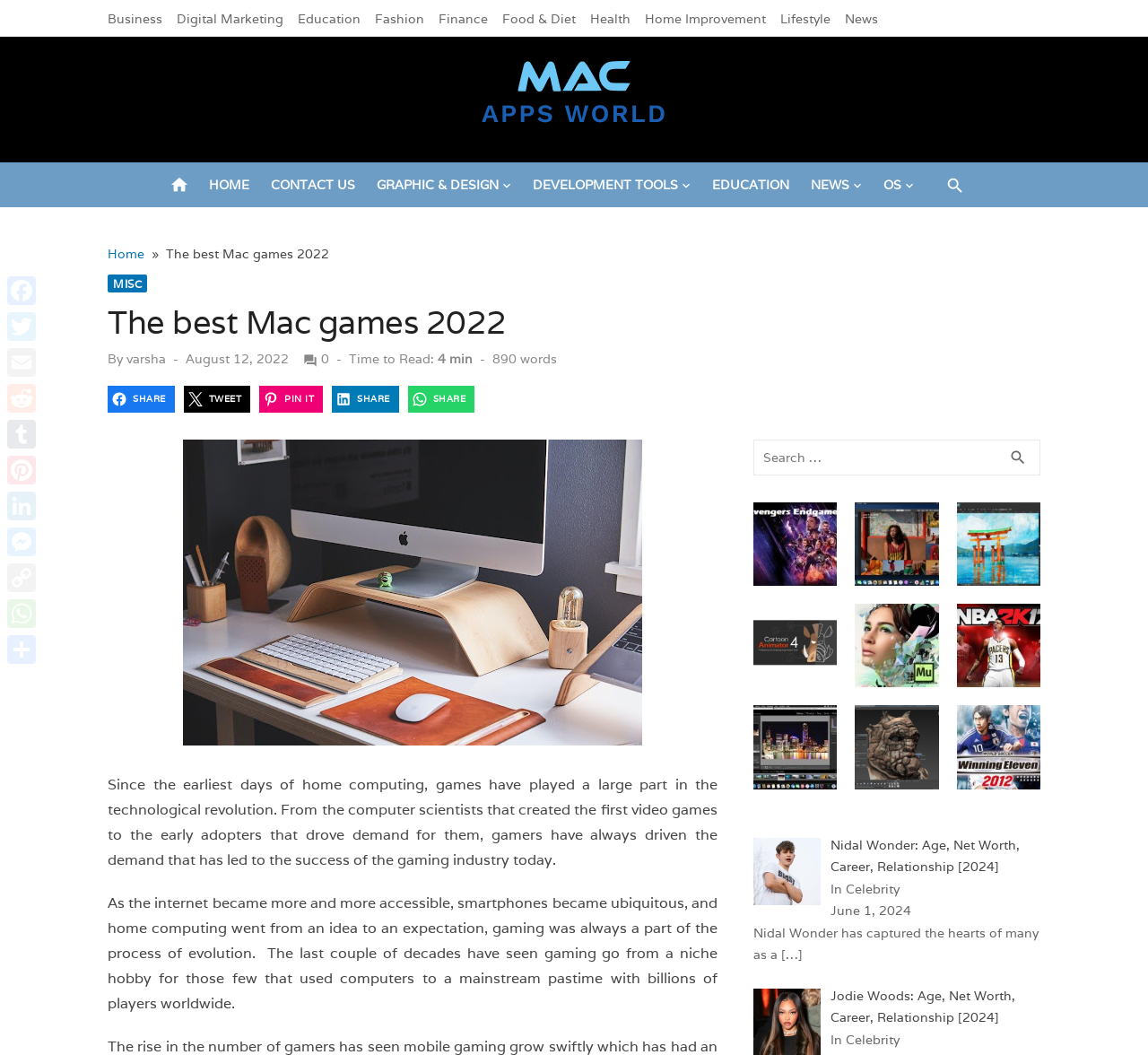What is the name of the author of the article?
Analyze the image and provide a thorough answer to the question.

The author's name is mentioned in the article as 'varsha', which is linked to the text 'By'.